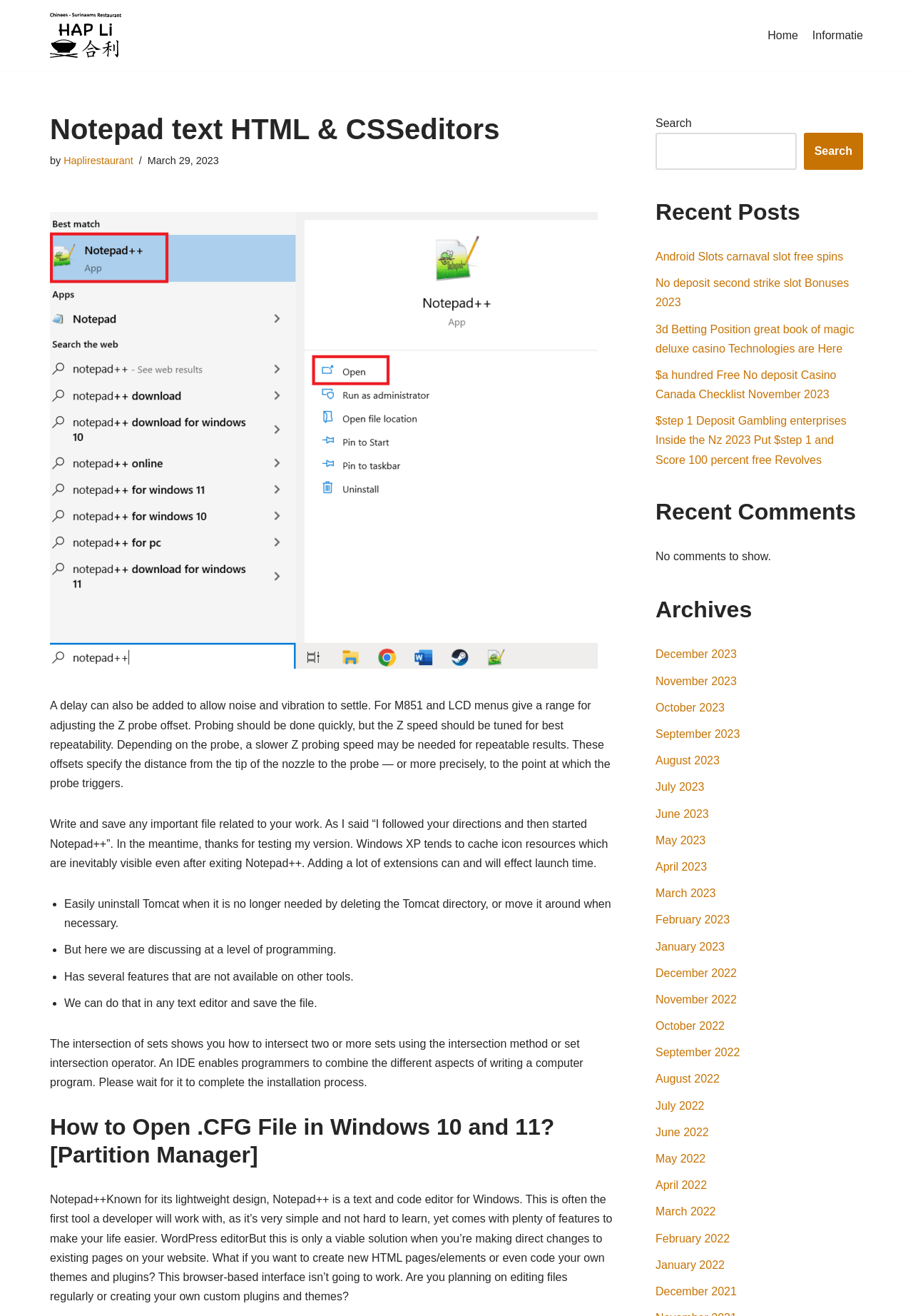Deliver a detailed narrative of the webpage's visual and textual elements.

This webpage is about Notepad text HTML & CSS editors, specifically Hapli Restaurant. At the top, there is a link to "Skip to content" and the website's title "Hapli Restaurant". Below that, there is a primary navigation menu with links to "Home" and "Informatie".

The main content area has a heading "Notepad text HTML & CSS editors" followed by a brief description and a link to "Haplirestaurant". There is also a time element showing the date "March 29, 2023". Below that, there is an image, and then a block of text discussing the use of Notepad++ for editing files.

The page also features a list of bullet points highlighting the features of Notepad++, including the ability to easily uninstall Tomcat, and having several features not available on other tools.

Further down, there is a section discussing how to open a CFG file in Windows 10 and 11, followed by a section about Notepad++ and its features. There is also a search bar with a button to search.

On the right-hand side, there are several sections, including "Recent Posts" with links to various articles, "Recent Comments" with a message indicating that there are no comments to show, and "Archives" with links to monthly archives dating back to December 2021.